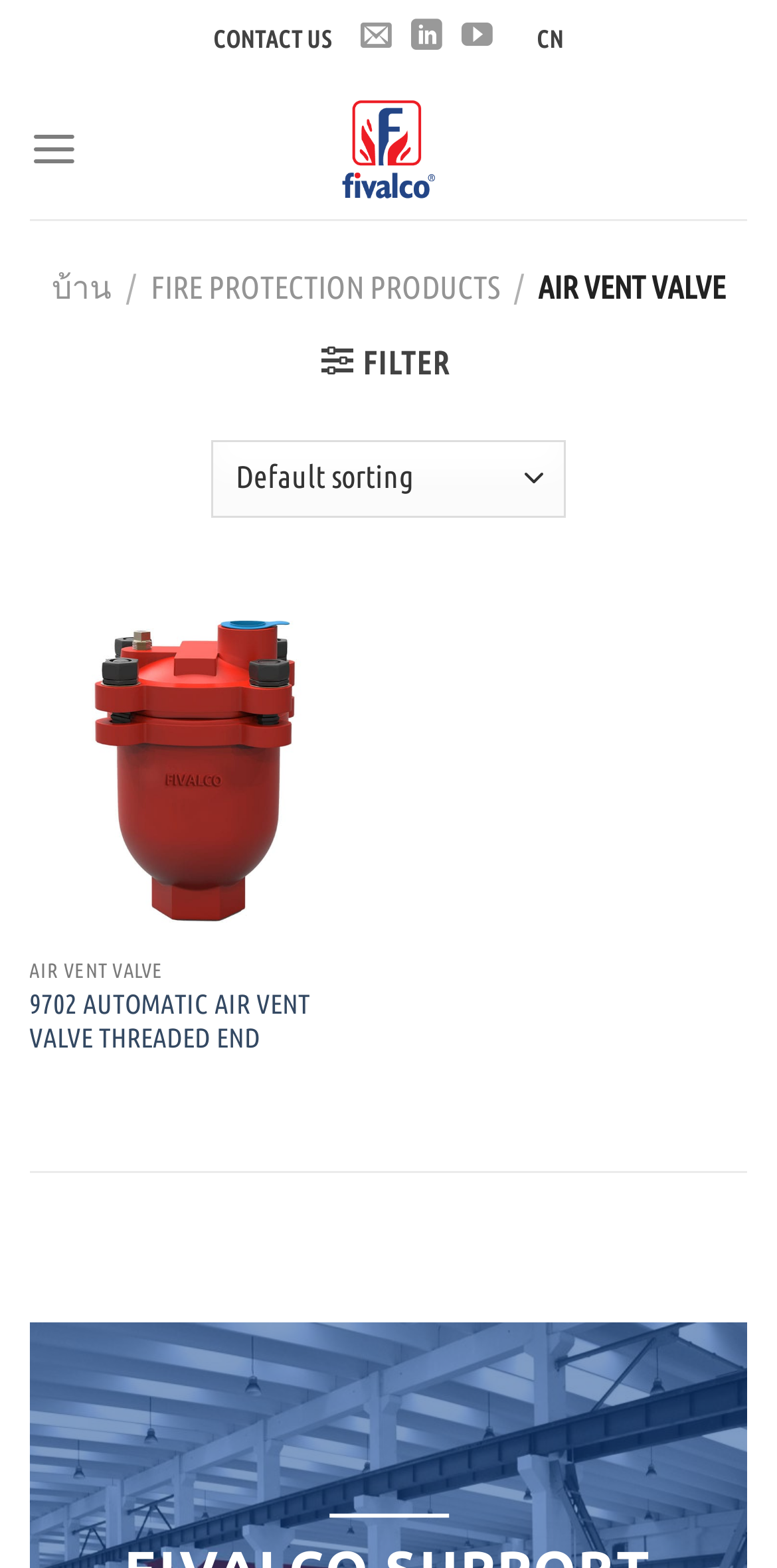What is the first product listed?
We need a detailed and exhaustive answer to the question. Please elaborate.

The first product listed can be found in the main content area of the webpage, where it says '9702 AUTOMATIC AIR VENT VALVE THREADED END' with a link to the product details.